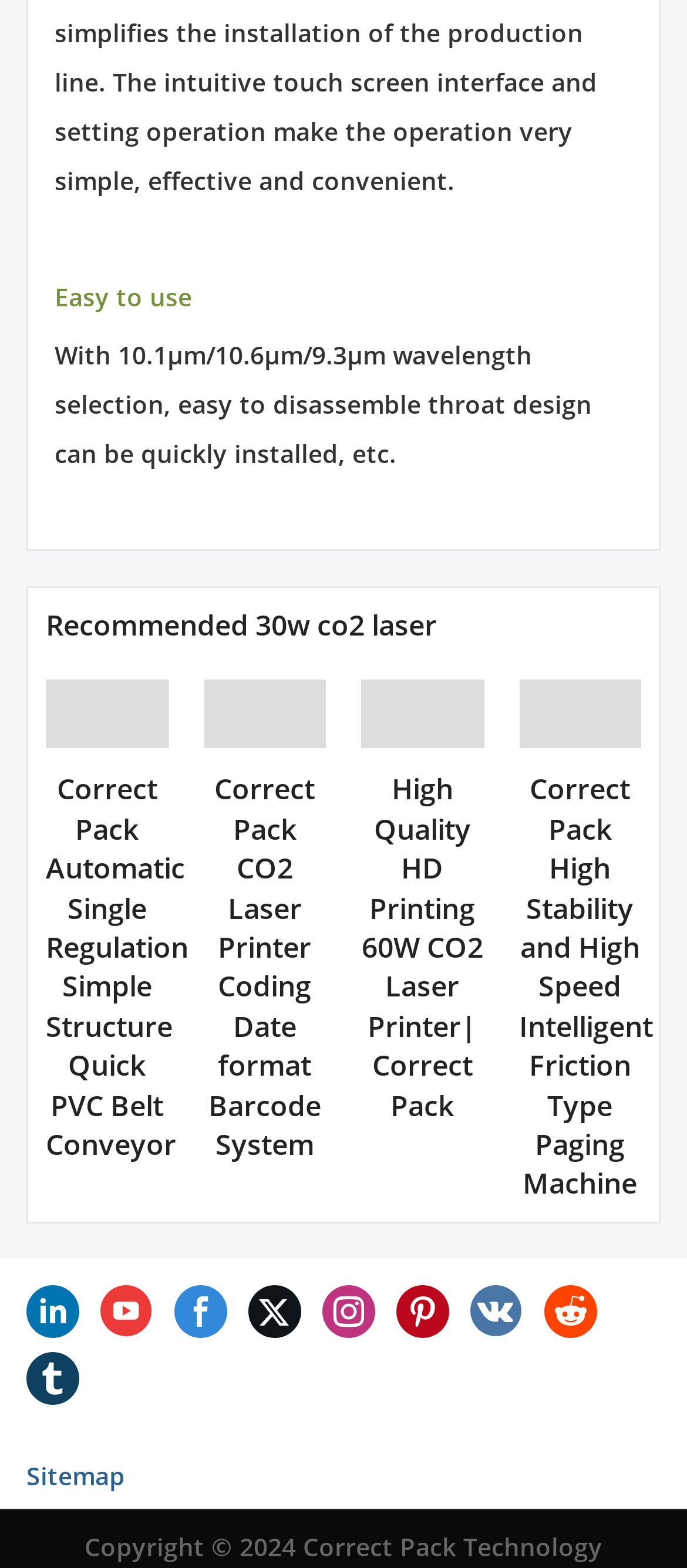Please specify the coordinates of the bounding box for the element that should be clicked to carry out this instruction: "Visit the 'Correct Pack Automatic Single Regulation Simple Structure Quick PVC Belt Conveyor' page". The coordinates must be four float numbers between 0 and 1, formatted as [left, top, right, bottom].

[0.067, 0.491, 0.274, 0.742]